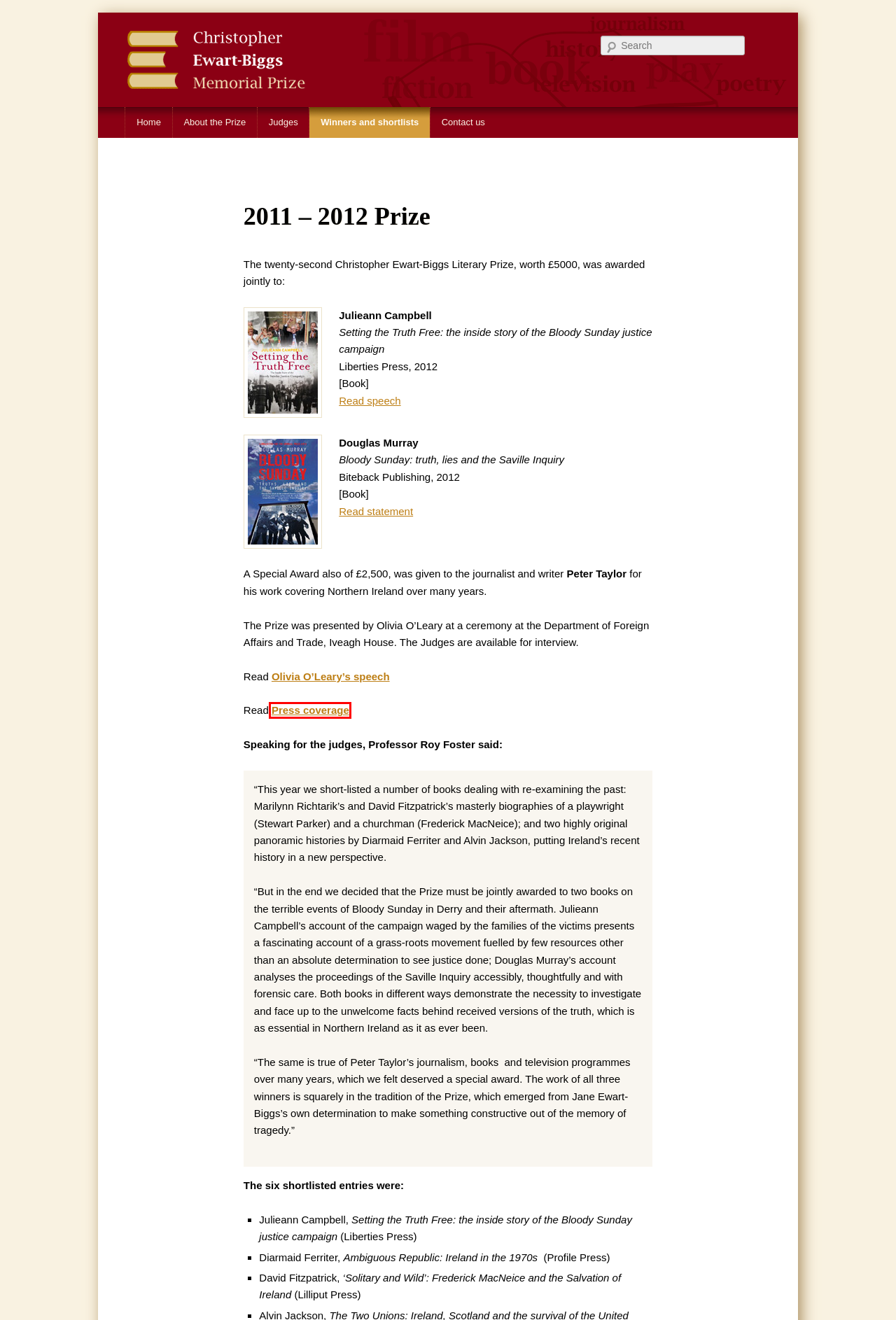Observe the provided screenshot of a webpage that has a red rectangle bounding box. Determine the webpage description that best matches the new webpage after clicking the element inside the red bounding box. Here are the candidates:
A. Christopher Ewart-Biggs Memorial Prize | A biennial literary prize
B. Contact us | Christopher Ewart-Biggs Memorial Prize
C. Statement from Douglas Murray | Christopher Ewart-Biggs Memorial Prize
D. About the Prize | Christopher Ewart-Biggs Memorial Prize
E. 2011 – 2012 Press coverage | Christopher Ewart-Biggs Memorial Prize
F. Julieann Campbell’s speech | Christopher Ewart-Biggs Memorial Prize
G. Olivia O’Leary’s speech | Christopher Ewart-Biggs Memorial Prize
H. Winners and shortlists | Christopher Ewart-Biggs Memorial Prize

E